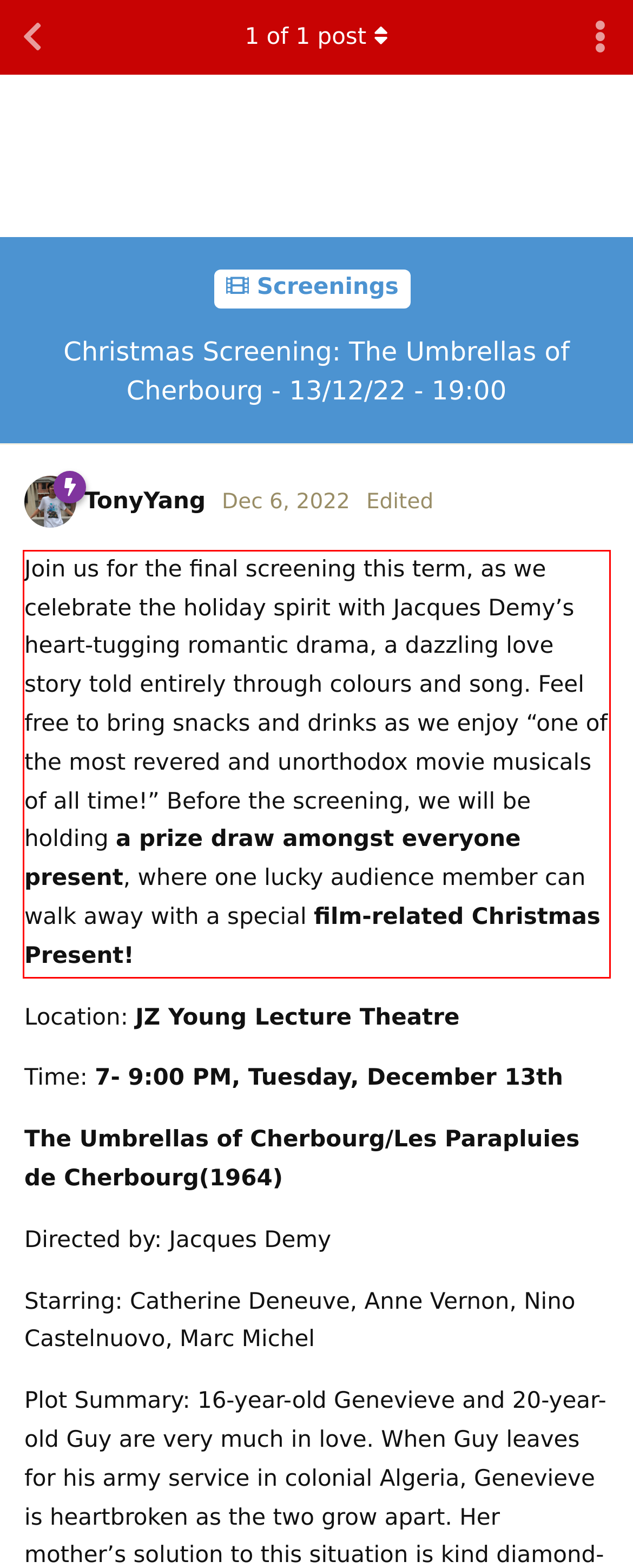Please identify and extract the text from the UI element that is surrounded by a red bounding box in the provided webpage screenshot.

Join us for the final screening this term, as we celebrate the holiday spirit with Jacques Demy’s heart-tugging romantic drama, a dazzling love story told entirely through colours and song. Feel free to bring snacks and drinks as we enjoy “one of the most revered and unorthodox movie musicals of all time!” Before the screening, we will be holding a prize draw amongst everyone present, where one lucky audience member can walk away with a special film-related Christmas Present!